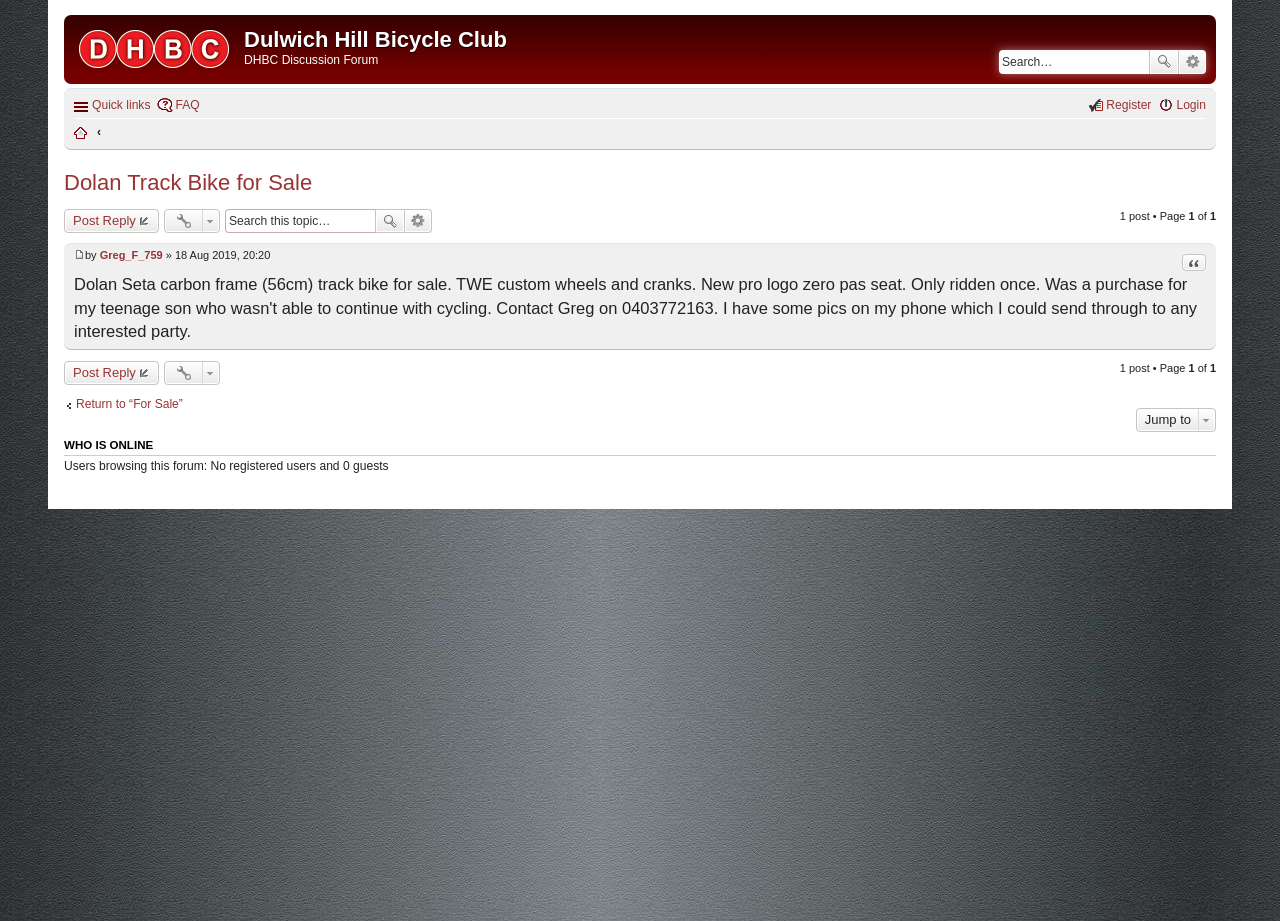Please identify the bounding box coordinates of the region to click in order to complete the given instruction: "Return to “For Sale”". The coordinates should be four float numbers between 0 and 1, i.e., [left, top, right, bottom].

[0.05, 0.431, 0.143, 0.448]